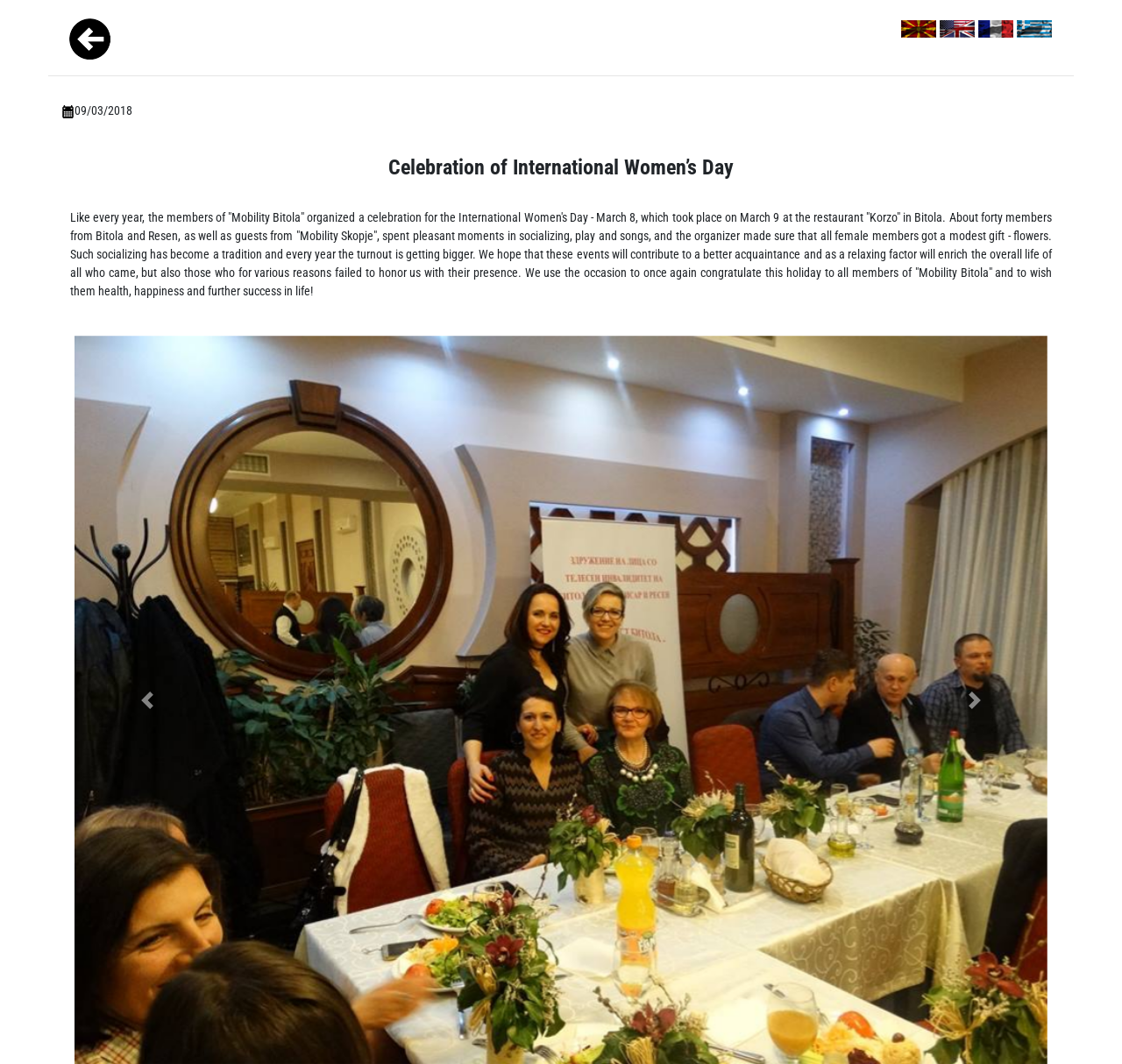Describe every aspect of the webpage comprehensively.

The webpage is about Mobilnost Bitola, a organization that celebrates International Women's Day. At the top left, there is a link, and at the top right, there are four more links aligned horizontally. Below the links, there is a horizontal separator line. 

To the left of the separator line, there is a small image, and next to it, there is a date "09/03/2018" written in text. 

In the middle of the page, there is a heading that reads "Celebration of International Women’s Day". Below the heading, there is a paragraph of text that describes the celebration event organized by Mobilnost Bitola. The event took place on March 9 at a restaurant in Bitola, where around forty members from Bitola and Resen, as well as guests from Mobility Skopje, socialized, played, and sang together. The organizer gave a modest gift of flowers to all female members. The text also expresses hope that such events will contribute to better acquaintance and relaxation for all members. Finally, it congratulates all members of Mobilnost Bitola on the holiday and wishes them health, happiness, and success.